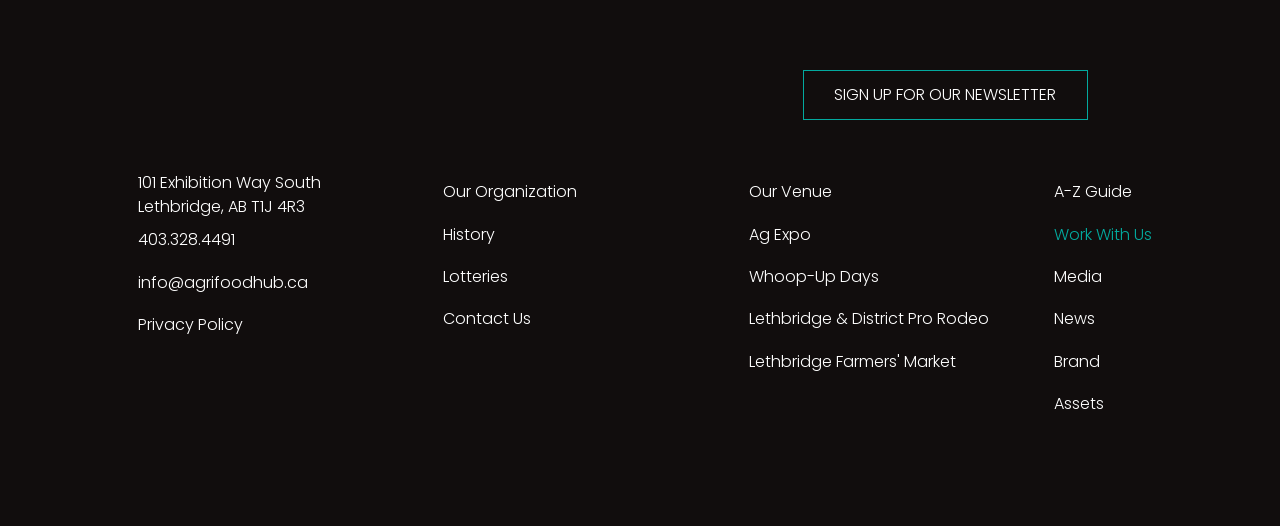Please determine the bounding box coordinates of the element's region to click in order to carry out the following instruction: "Click on Our Organization". The coordinates should be four float numbers between 0 and 1, i.e., [left, top, right, bottom].

[0.339, 0.326, 0.538, 0.406]